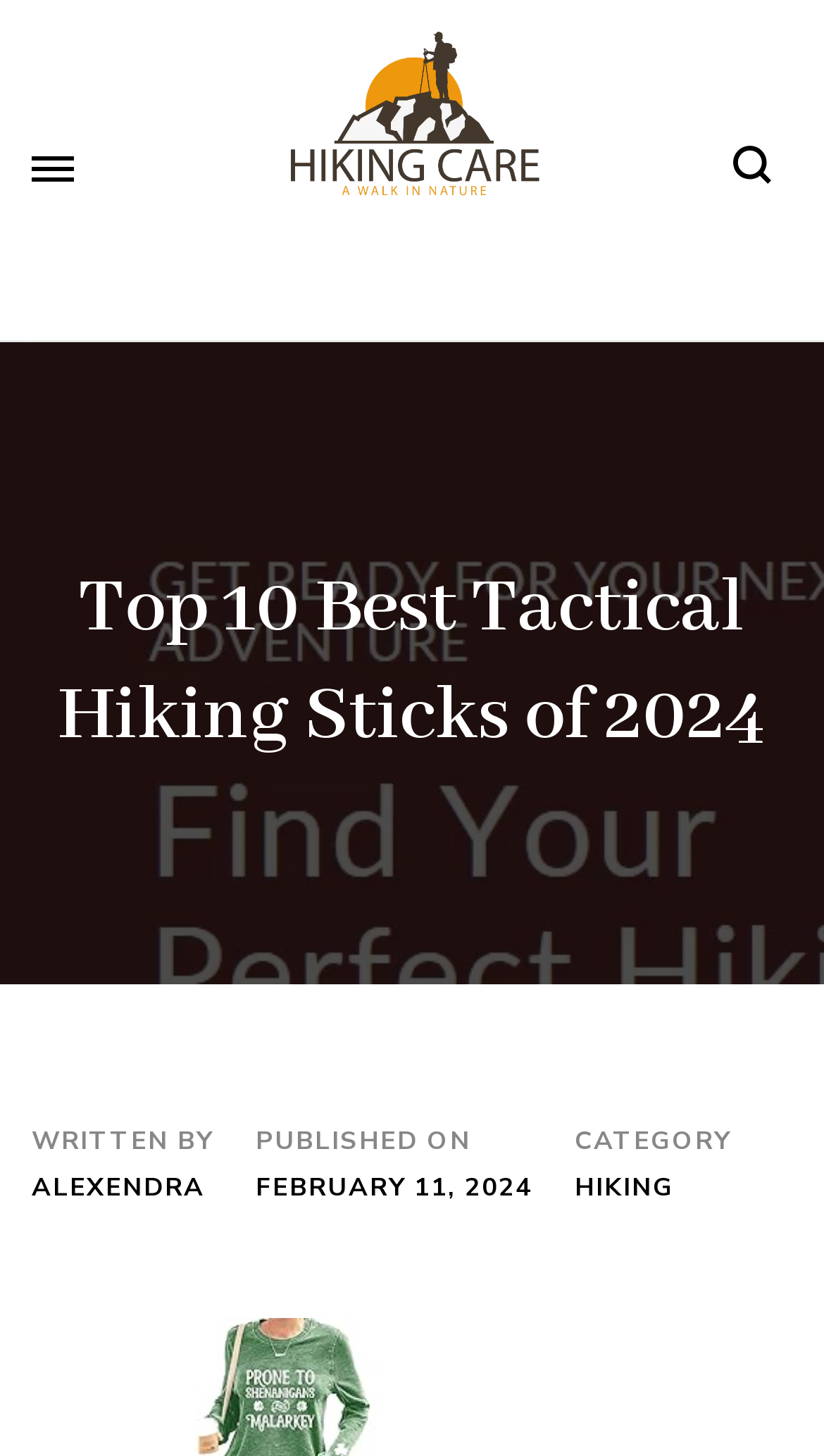Extract the main title from the webpage.

Top 10 Best Tactical Hiking Sticks of 2024